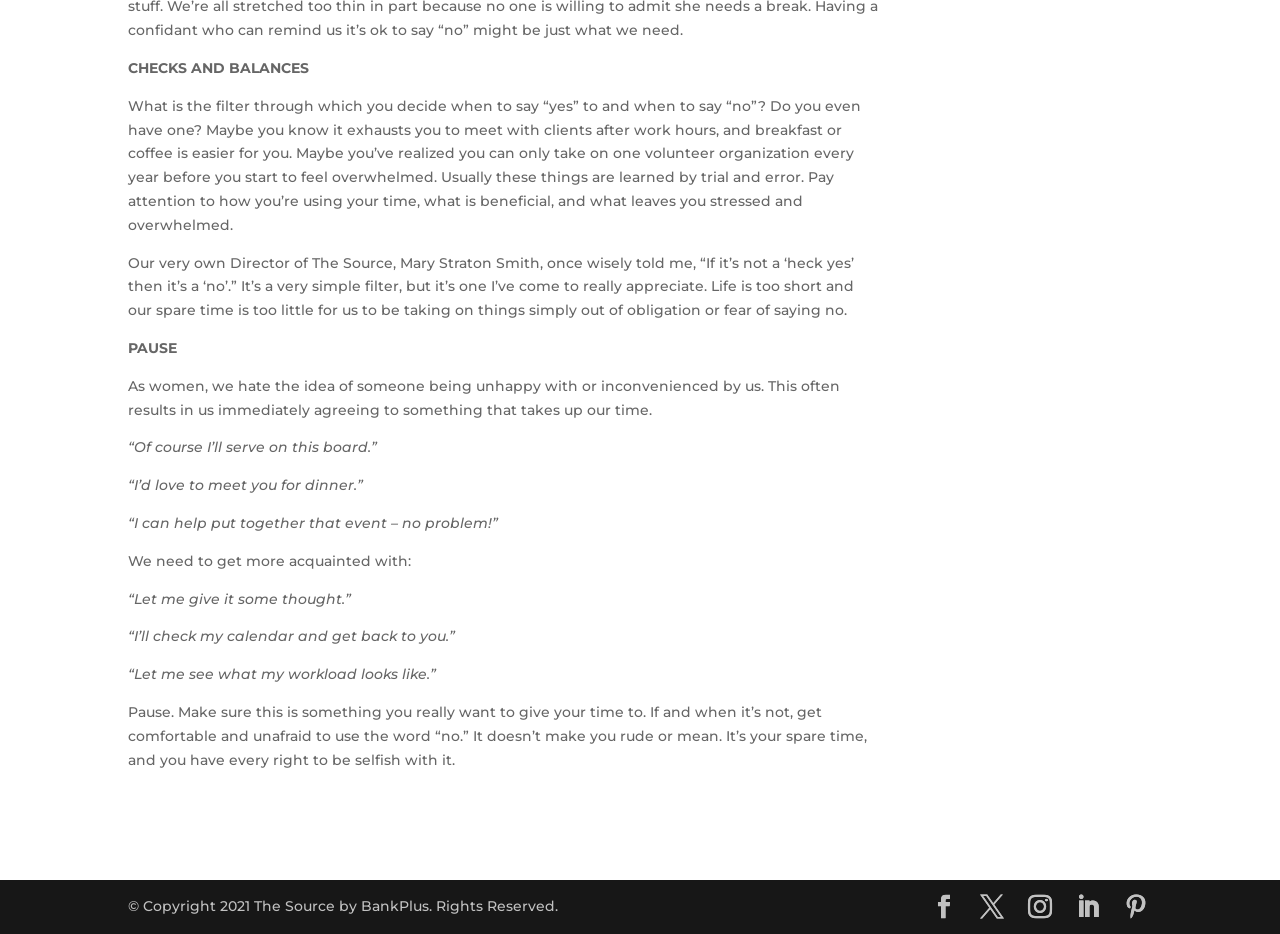What social media platforms are linked at the bottom?
Please give a detailed answer to the question using the information shown in the image.

The social media platforms linked at the bottom of the webpage are LinkedIn and Pinterest, which are mentioned in the link elements with the text 'LinkedIn' and 'Pinterest' respectively.